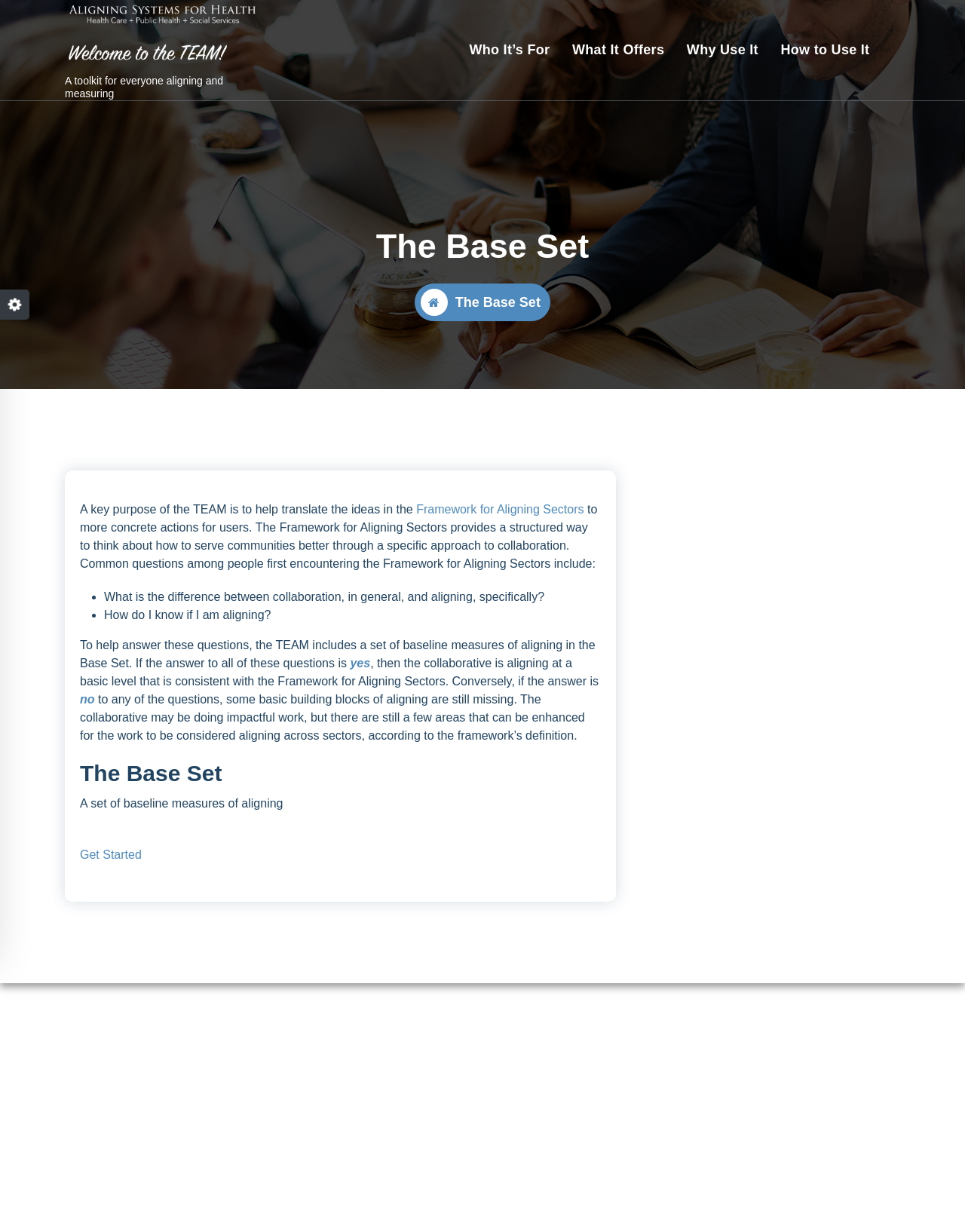Pinpoint the bounding box coordinates for the area that should be clicked to perform the following instruction: "Click on 'Framework for Aligning Sectors'".

[0.431, 0.408, 0.605, 0.419]